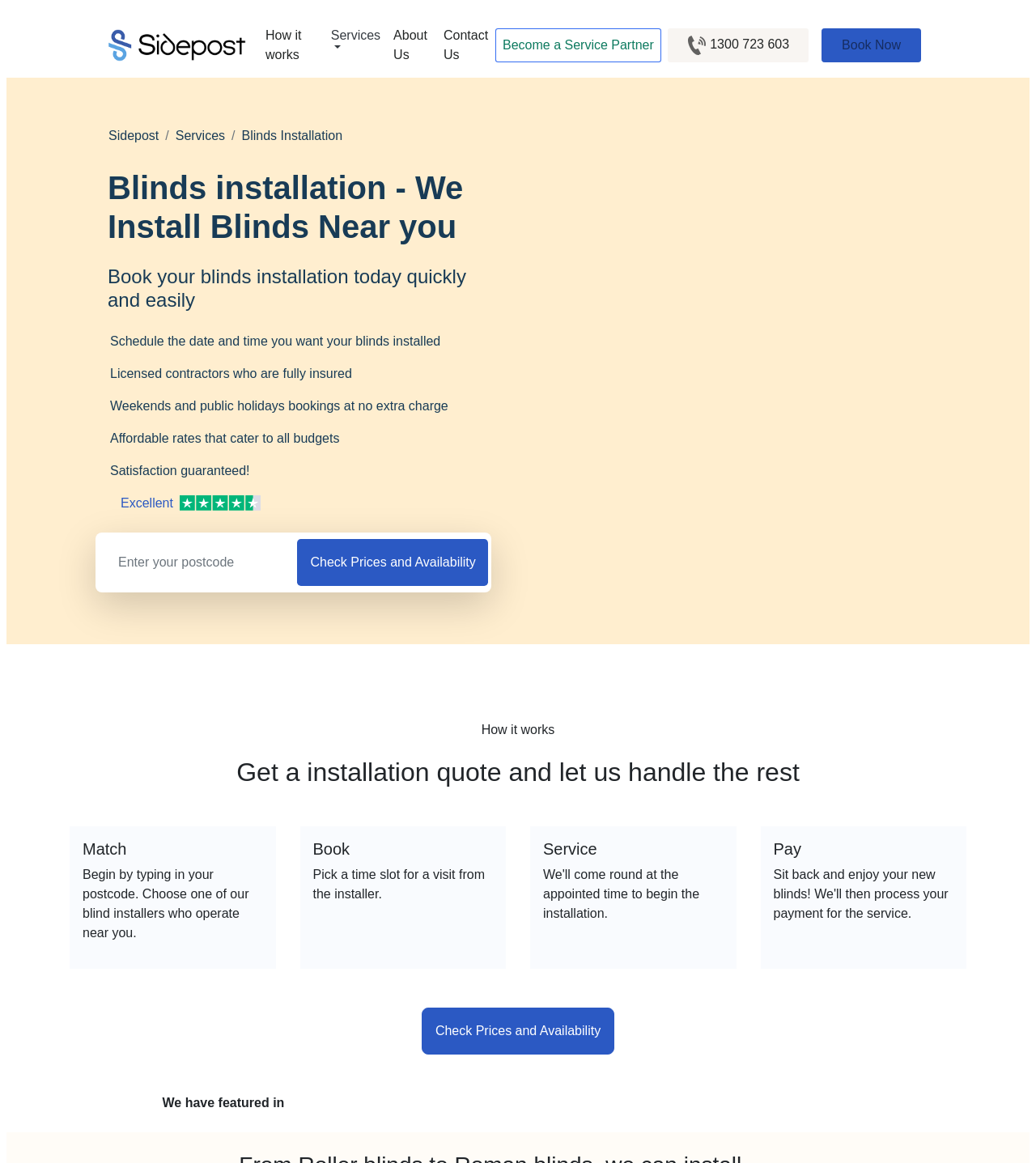Please provide a detailed answer to the question below by examining the image:
How do I get a quote for blinds installation?

To get a quote for blinds installation, users need to enter their postcode in the designated textbox and then click on the 'Check Prices and Availability' button. This will provide them with a quote for the service.